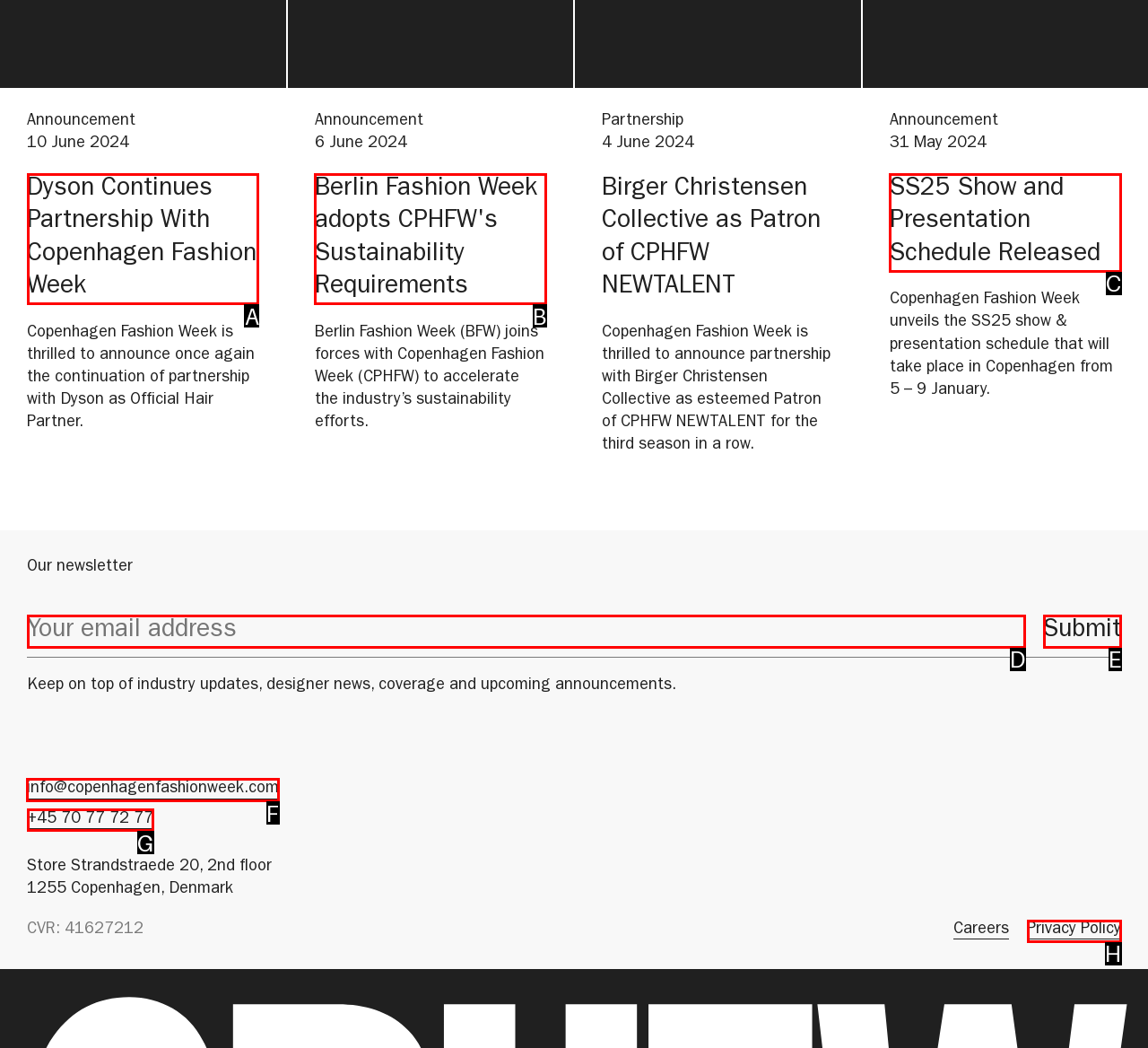Point out which UI element to click to complete this task: Contact Copenhagen Fashion Week via email
Answer with the letter corresponding to the right option from the available choices.

F